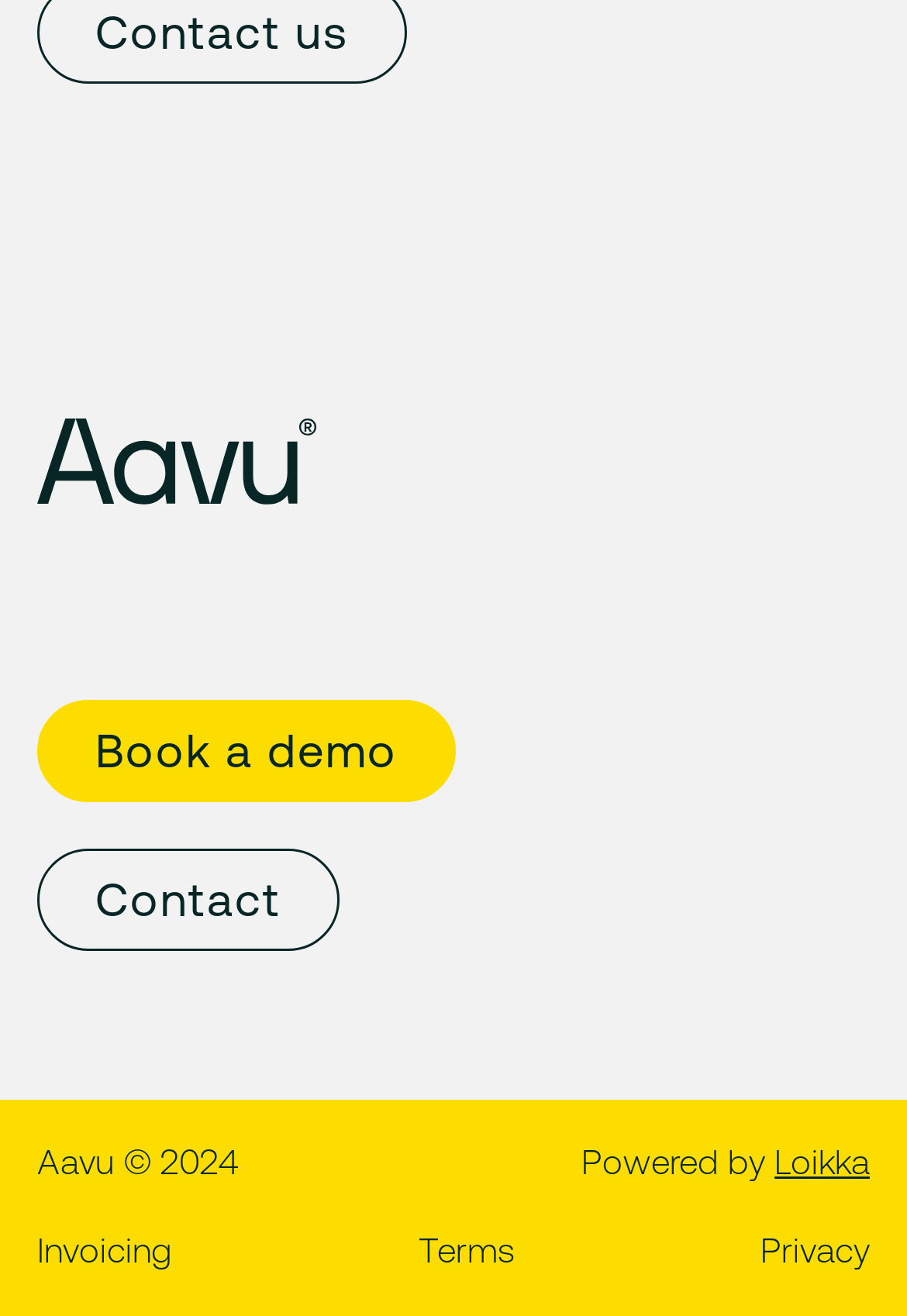What is the copyright year?
Please answer the question with as much detail and depth as you can.

I found the copyright year by looking at the bottom of the webpage, where it says 'Aavu © 2024'. The year is clearly mentioned next to the copyright symbol.